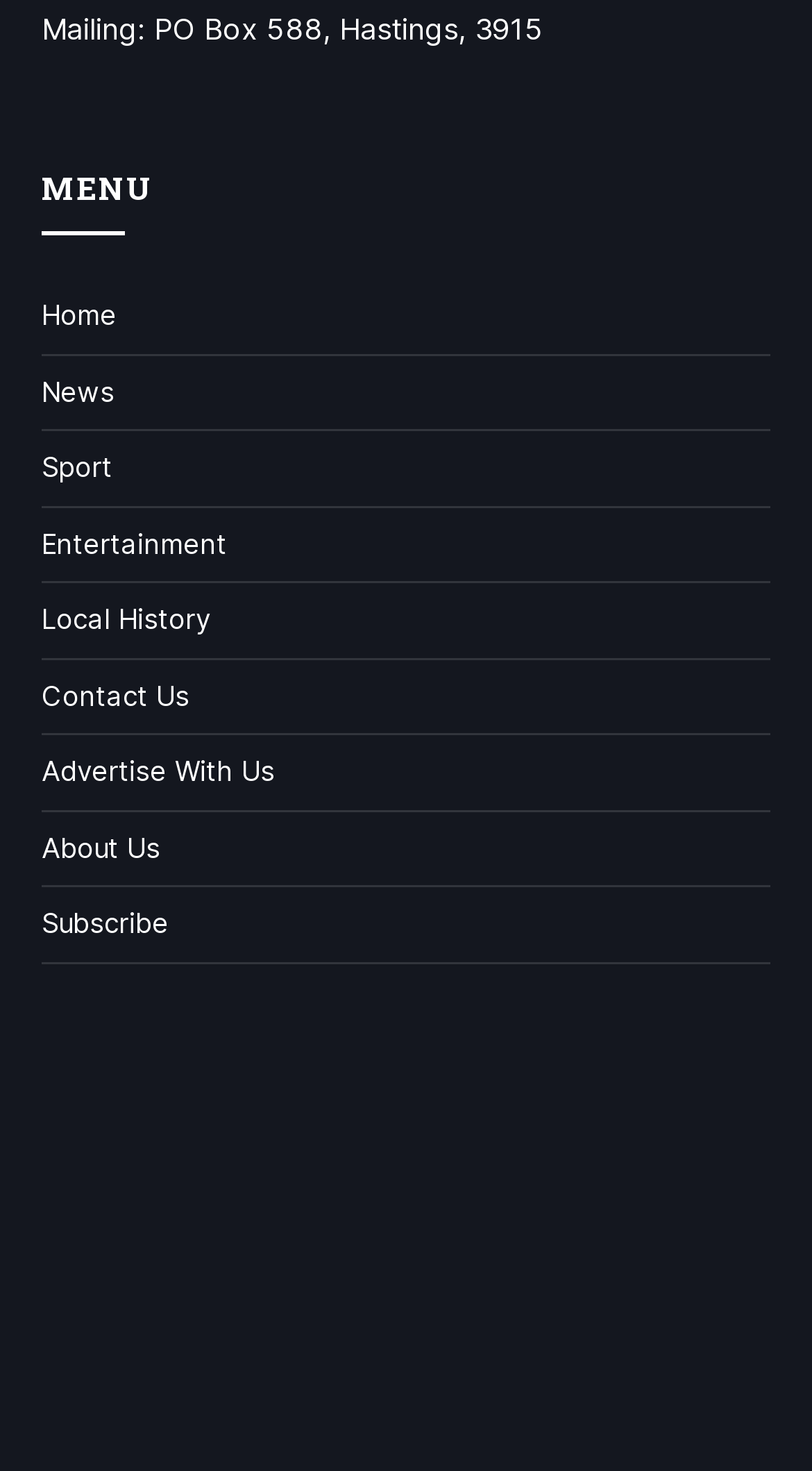Find and specify the bounding box coordinates that correspond to the clickable region for the instruction: "read news".

[0.051, 0.255, 0.141, 0.277]